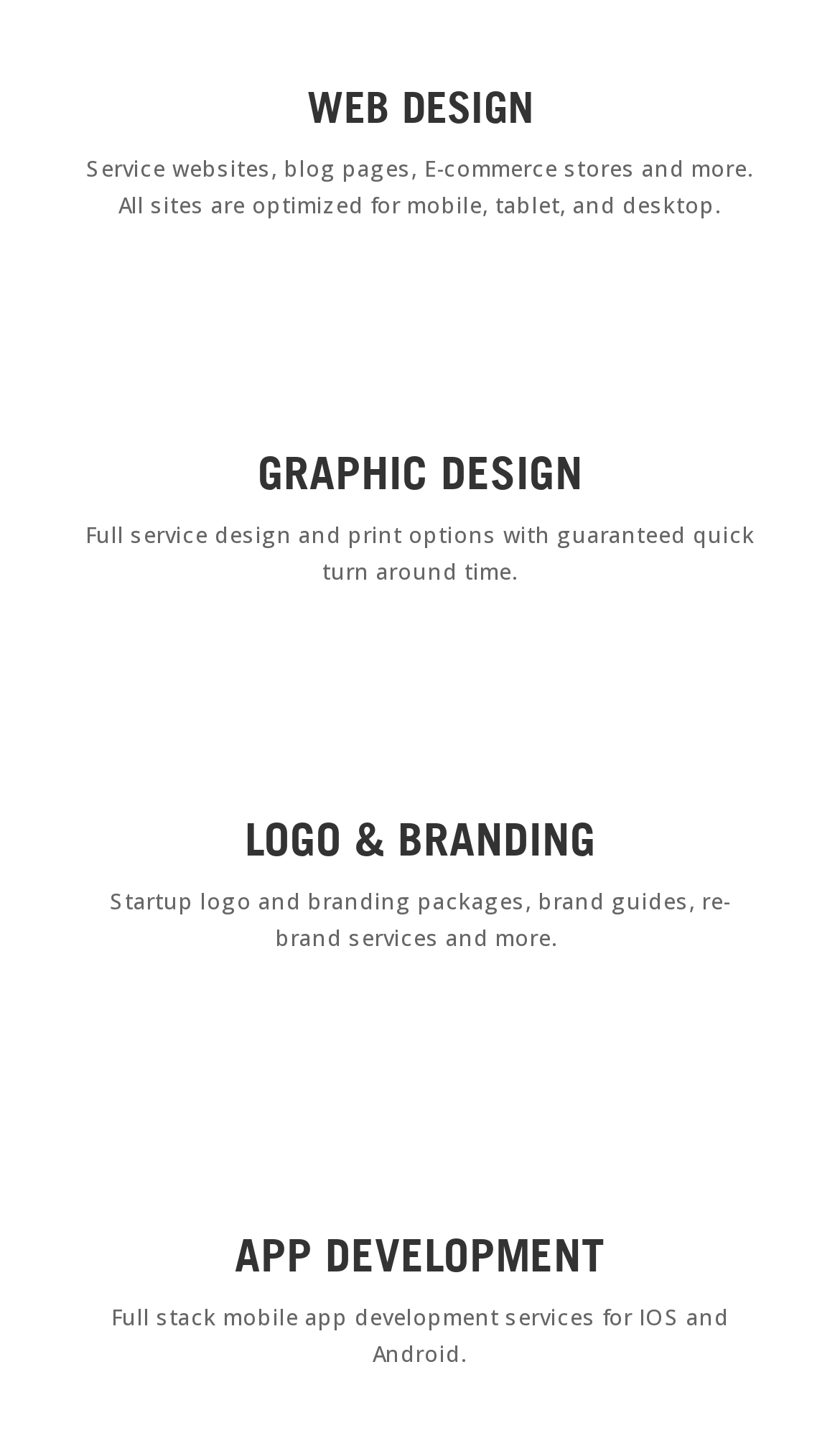Identify the bounding box of the UI element that matches this description: "APP DEVELOPMENT".

[0.279, 0.851, 0.721, 0.89]